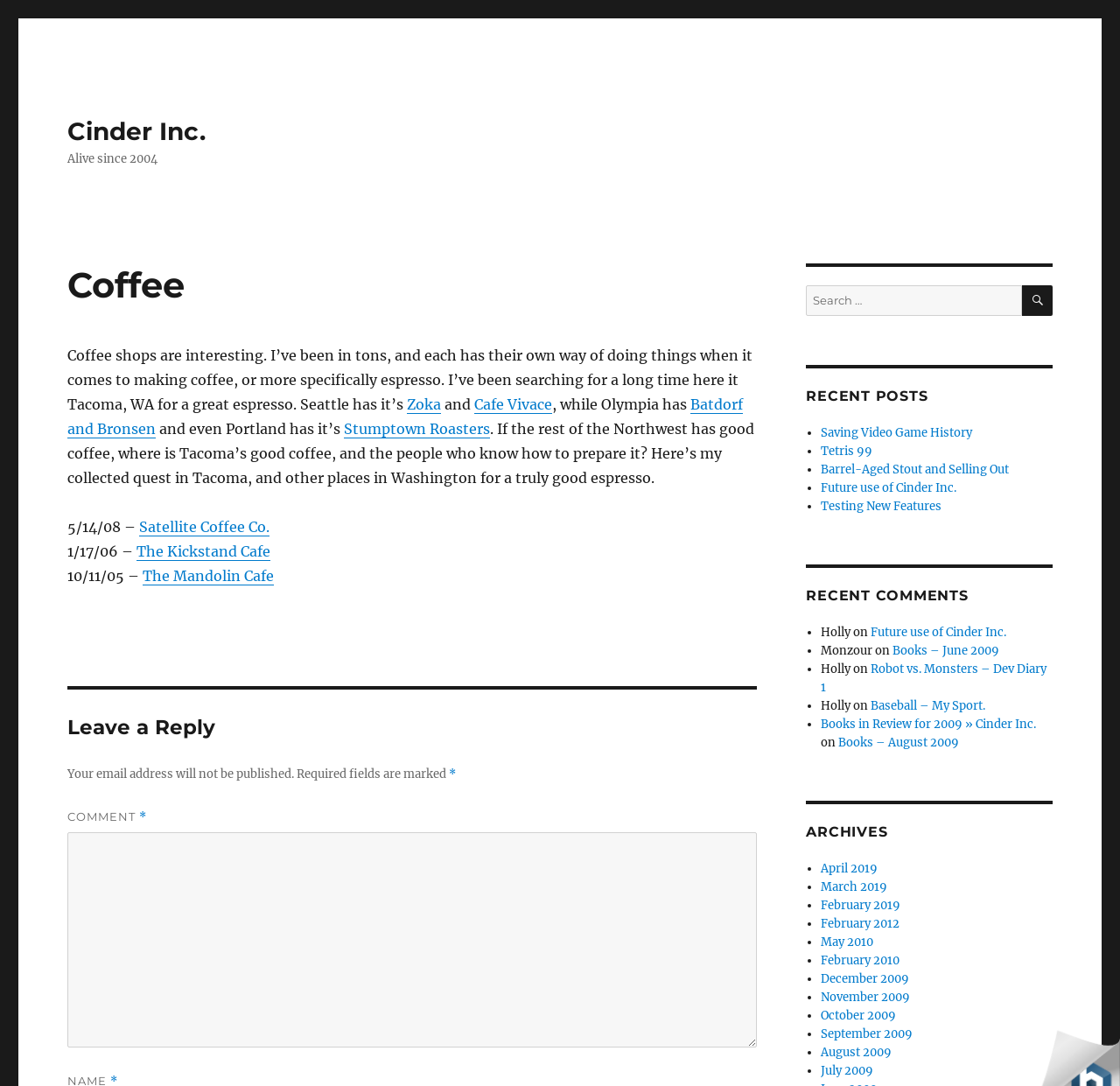How many links are there in the 'Recent Posts' section?
Please respond to the question with as much detail as possible.

The 'Recent Posts' section can be found by looking at the navigation element with the text 'Recent Posts'. This element has 5 list items, each containing a link. Therefore, there are 5 links in the 'Recent Posts' section.